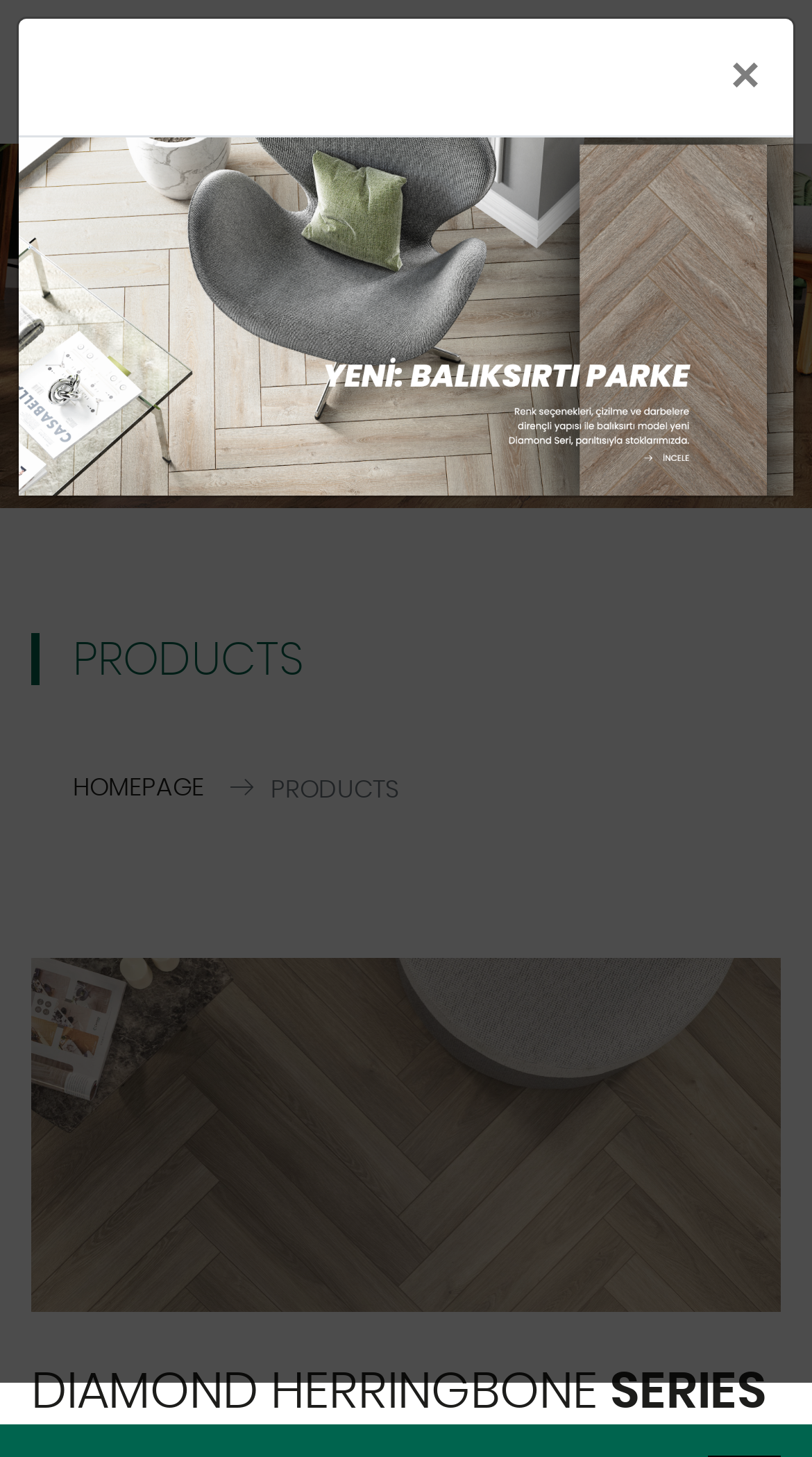What is the position of the 'Close' button in the dialog box?
Could you answer the question in a detailed manner, providing as much information as possible?

I determined this by looking at the bounding box coordinates of the 'Close' button, which has a y1 value of 0.013, indicating that it is near the top of the dialog box, and an x2 value of 0.977, indicating that it is near the right edge of the dialog box.